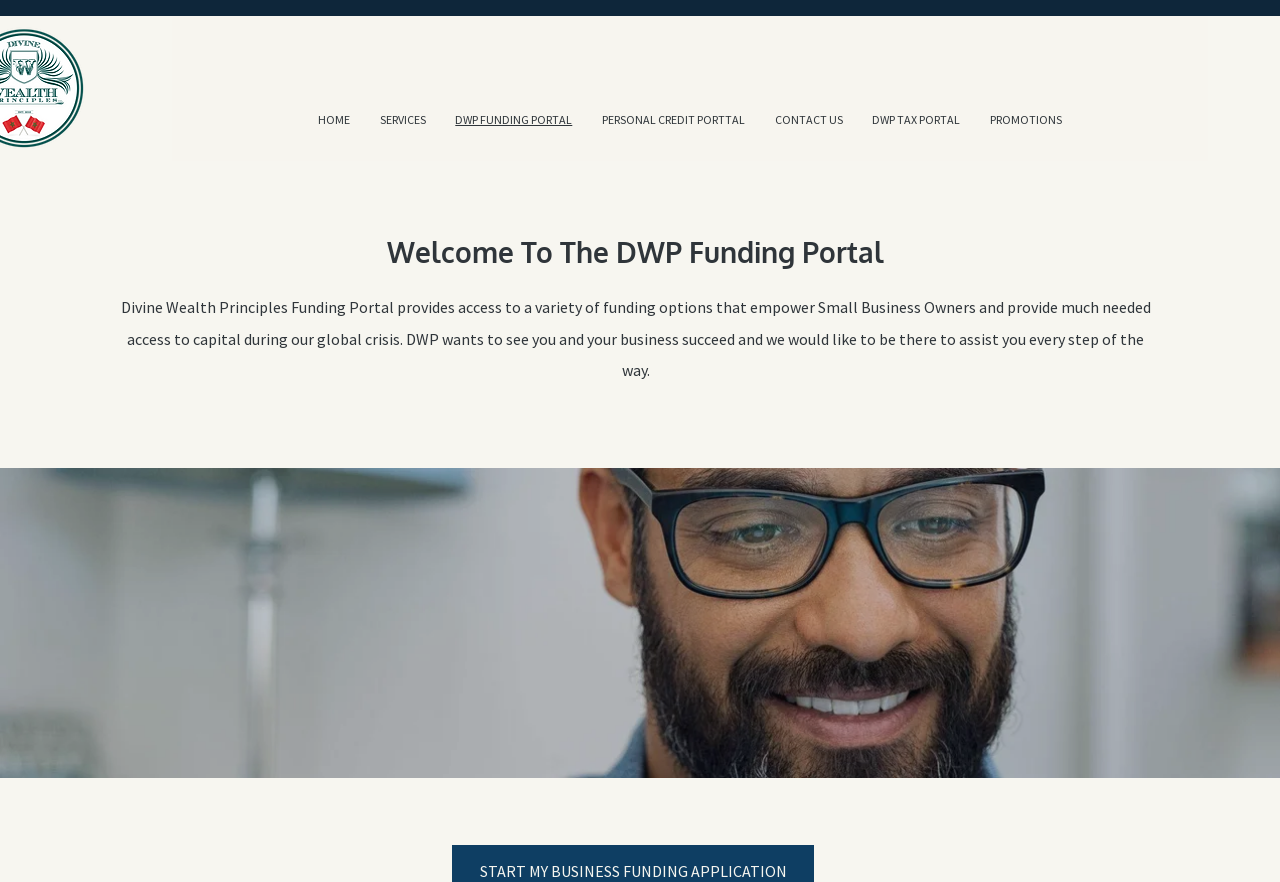What is the background image of the webpage?
Provide a detailed and extensive answer to the question.

I found an image element with the description 'bgImage' at the bottom of the webpage, which occupies the entire width of the page with a bounding box coordinate of [0.0, 0.531, 1.0, 0.882]. This suggests that it is the background image of the webpage.